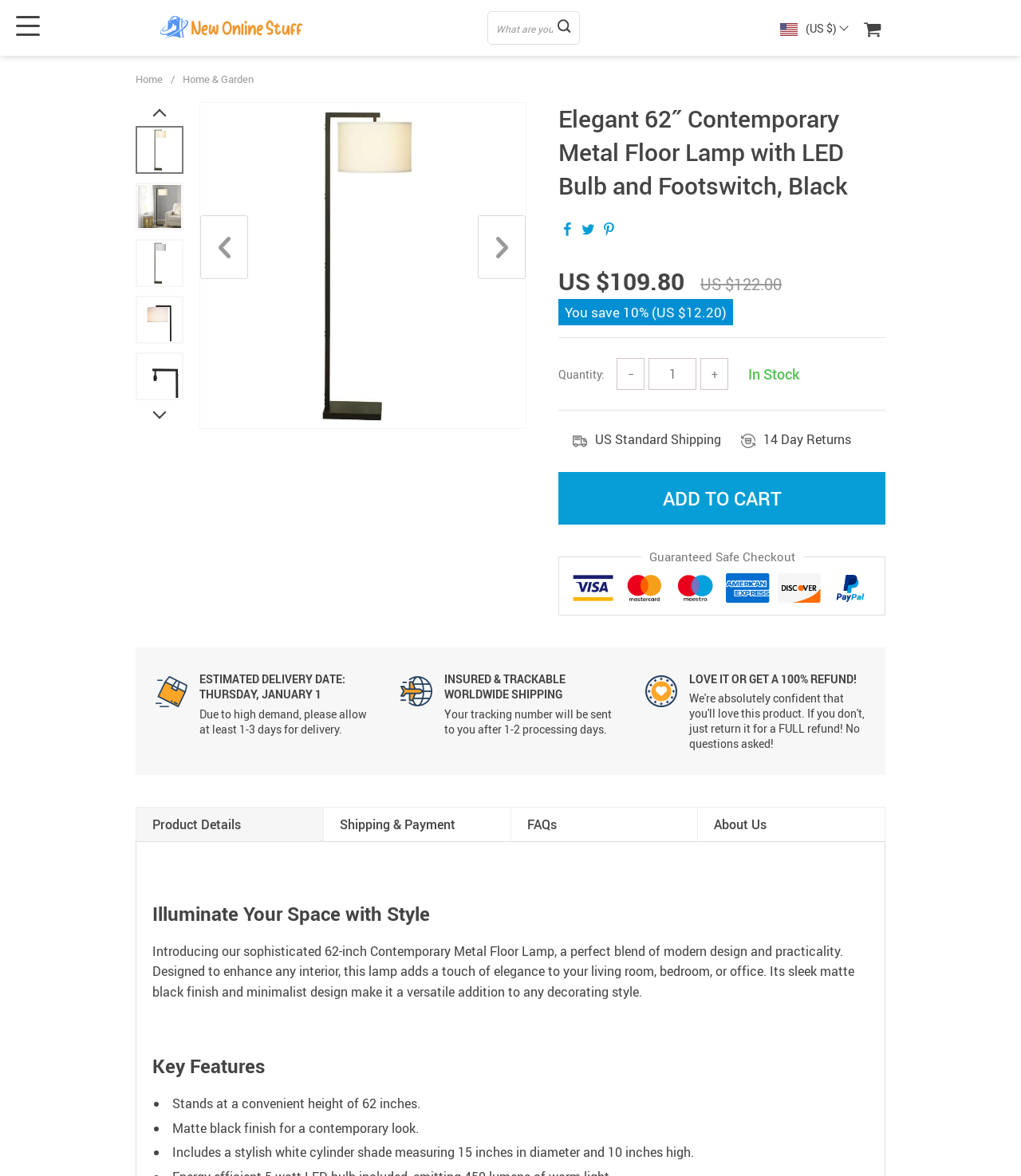Determine the bounding box coordinates for the clickable element to execute this instruction: "Click on the product image". Provide the coordinates as four float numbers between 0 and 1, i.e., [left, top, right, bottom].

[0.135, 0.013, 0.177, 0.049]